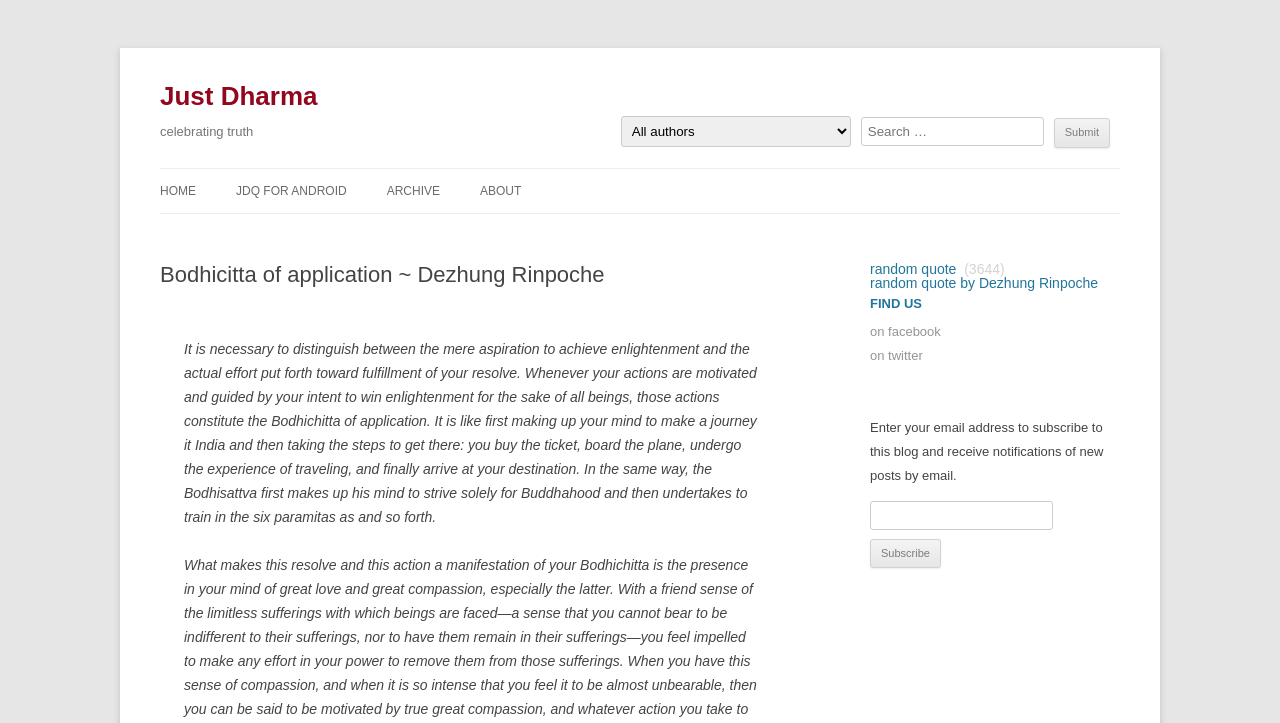Please determine the bounding box coordinates of the element to click on in order to accomplish the following task: "Go to homepage". Ensure the coordinates are four float numbers ranging from 0 to 1, i.e., [left, top, right, bottom].

[0.125, 0.234, 0.153, 0.295]